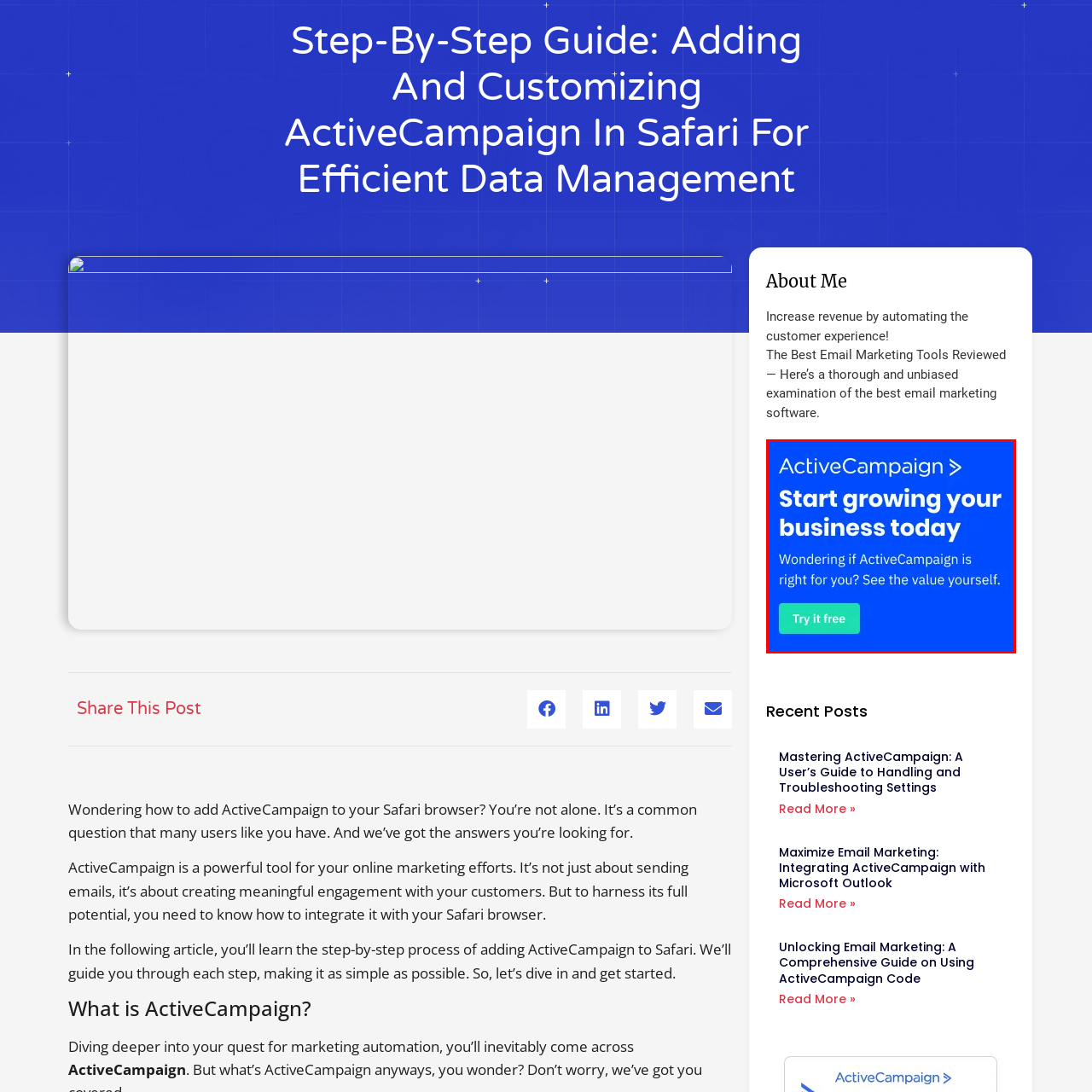Detail the features and components of the image inside the red outline.

The image prominently features a vibrant blue background with the ActiveCampaign logo at the top. Below the logo, bold white text encourages viewers to "Start growing your business today." This message is reinforced with a persuasive prompt questioning, "Wondering if ActiveCampaign is right for you? See the value yourself." At the bottom, there's a clear, green call-to-action button that reads "Try it free," inviting potential customers to explore the benefits of the ActiveCampaign platform. The overall design is eye-catching and aimed at engaging users who are interested in enhancing their business's marketing efforts.